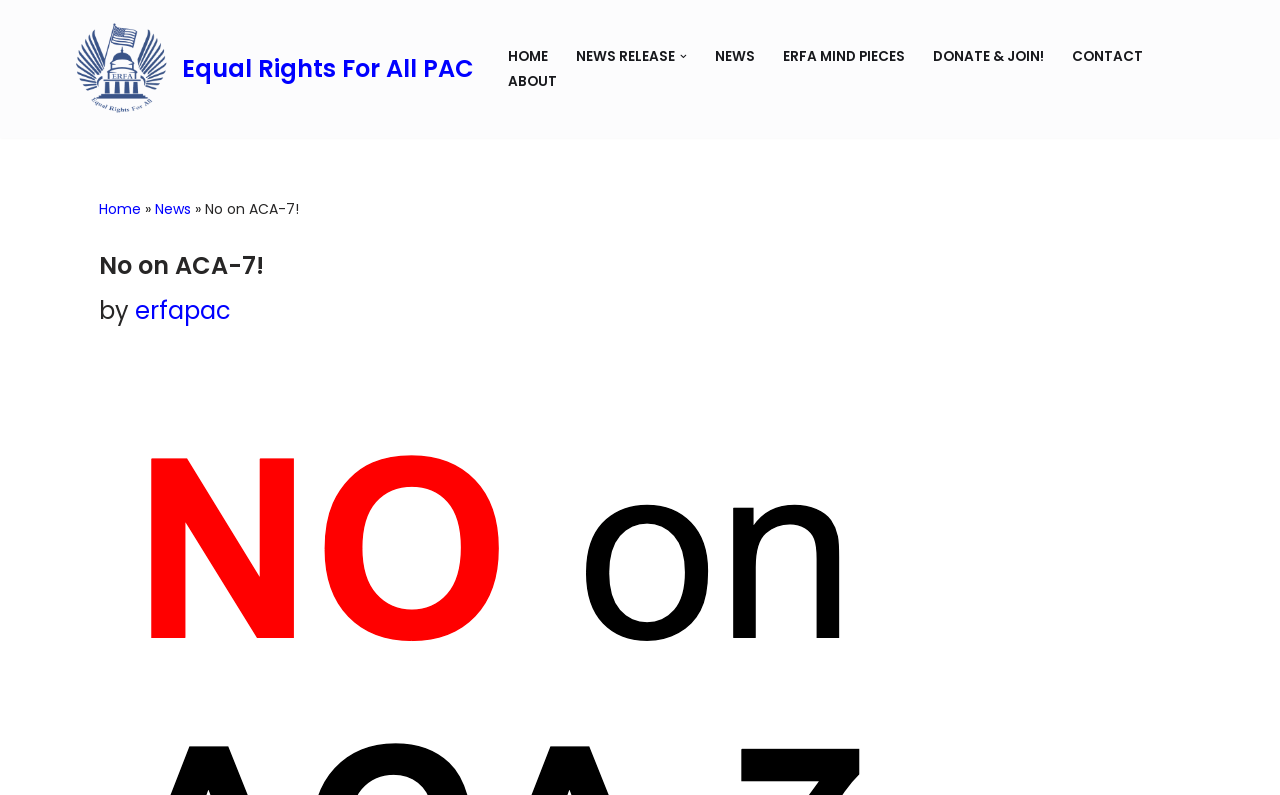Answer the question using only one word or a concise phrase: What is the name of the PAC?

Equal Rights For All PAC